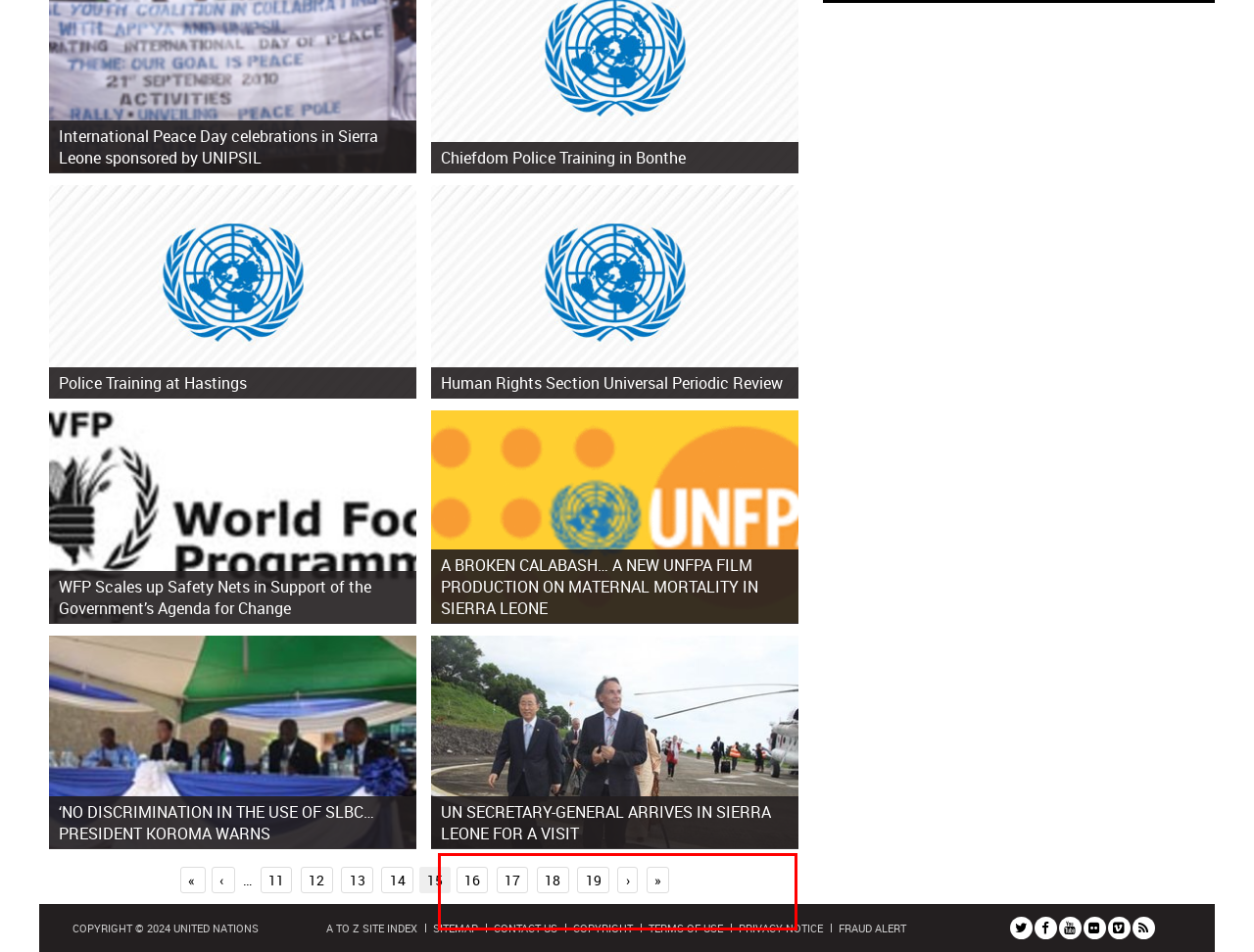Look at the webpage screenshot and recognize the text inside the red bounding box.

UN Secretary-General Ban Ki-Moon arrived in Freetown on Monday 14 June 2010 on a two-day visit on the invitation of President of Sierra Leone Ernest Bai Koroma.